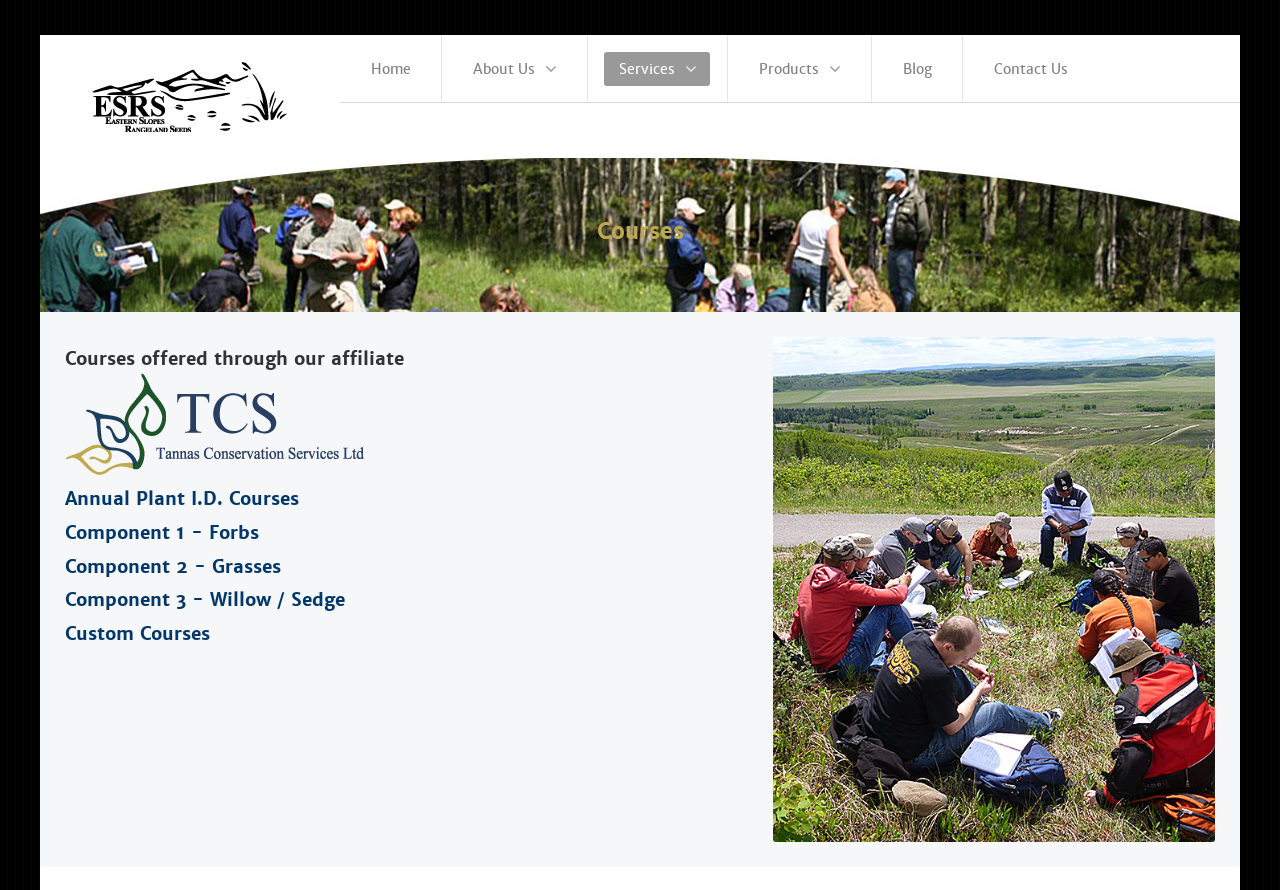Provide a single word or phrase answer to the question: 
What is the activity depicted in the image?

Students at a course